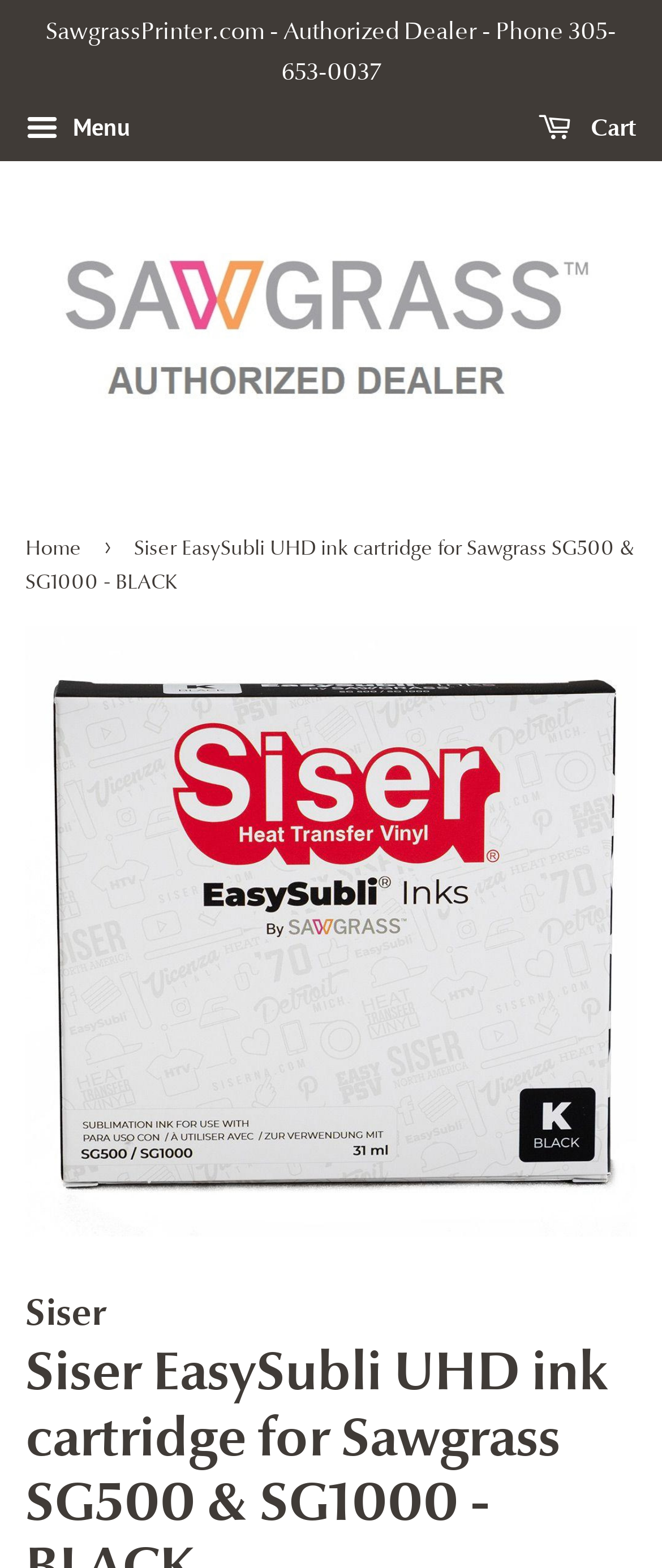Produce an elaborate caption capturing the essence of the webpage.

The webpage is about Siser EasySubli UHD ink cartridges for Sawgrass SG500 and SG1000 printers. At the top left of the page, there is a header with the website's name, "SawgrassPrinter.com", along with a phone number, "305-653-0037". Next to it, there is a menu button labeled "Menu". On the top right, there is a link to the shopping cart labeled "Cart".

Below the header, there is a logo of SawgrassPrinter.com, which is also a link to the website's homepage. Underneath the logo, there is a navigation section with breadcrumbs, showing the current page's location in the website's hierarchy. The breadcrumbs consist of a link to the homepage labeled "Home" and a static text describing the current page, "Siser EasySubli UHD ink cartridge for Sawgrass SG500 & SG1000 - BLACK".

The main content of the page is an image of the Siser EasySubli UHD ink cartridge, which takes up most of the page's width and is positioned below the navigation section.